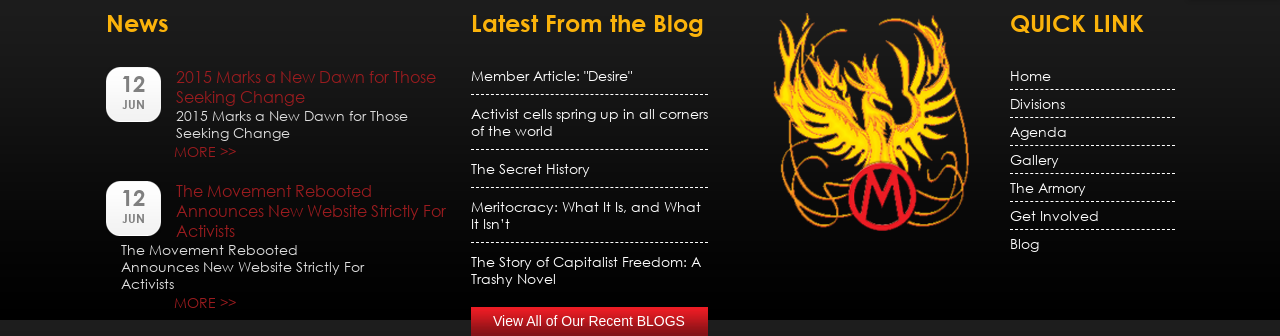Refer to the image and answer the question with as much detail as possible: What is the title of the second news article?

I found the title of the second news article by looking at the section below the first news article, which has the title 'The Movement Rebooted Announces New Website Strictly For Activists'.